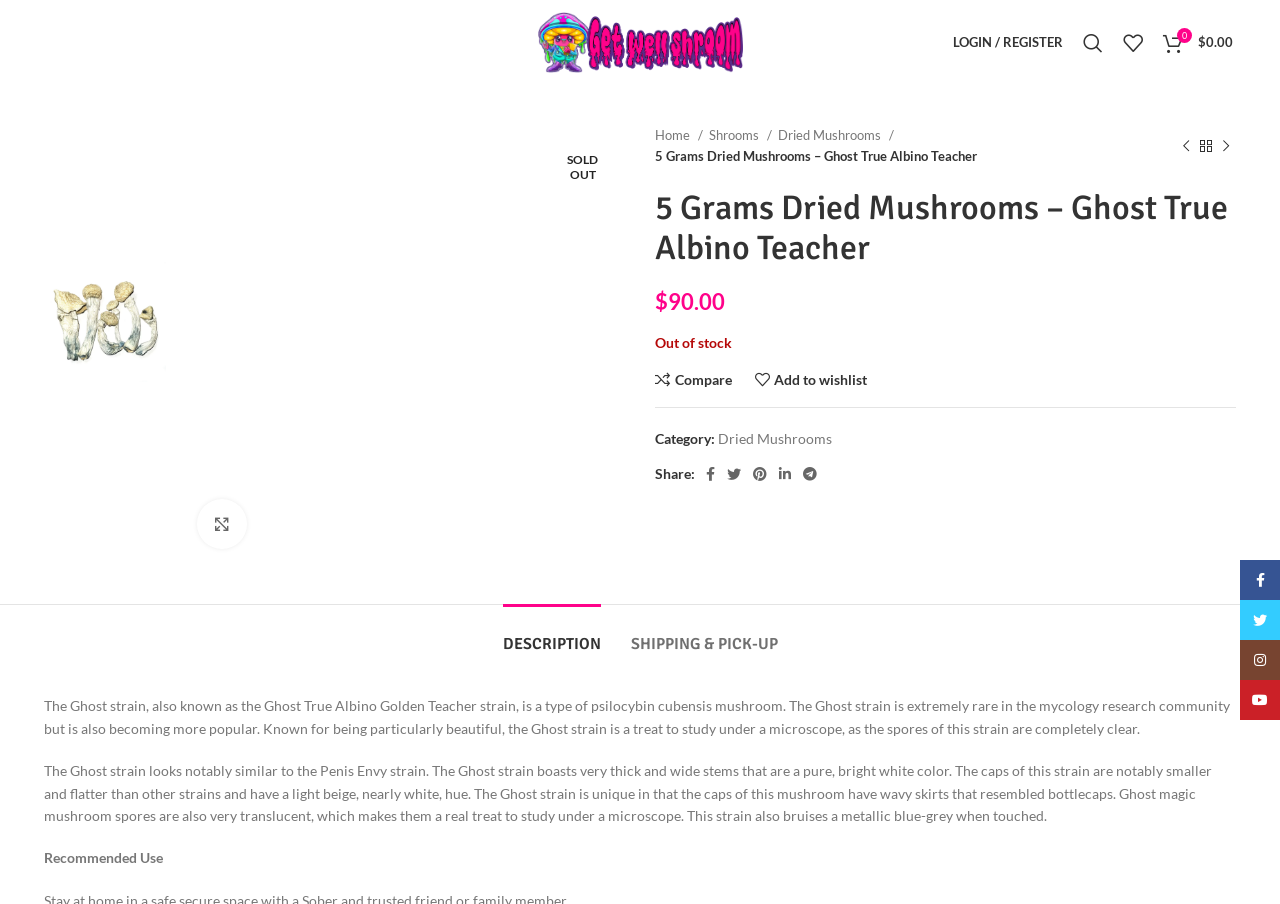What is the current stock status of the product? Refer to the image and provide a one-word or short phrase answer.

Out of stock